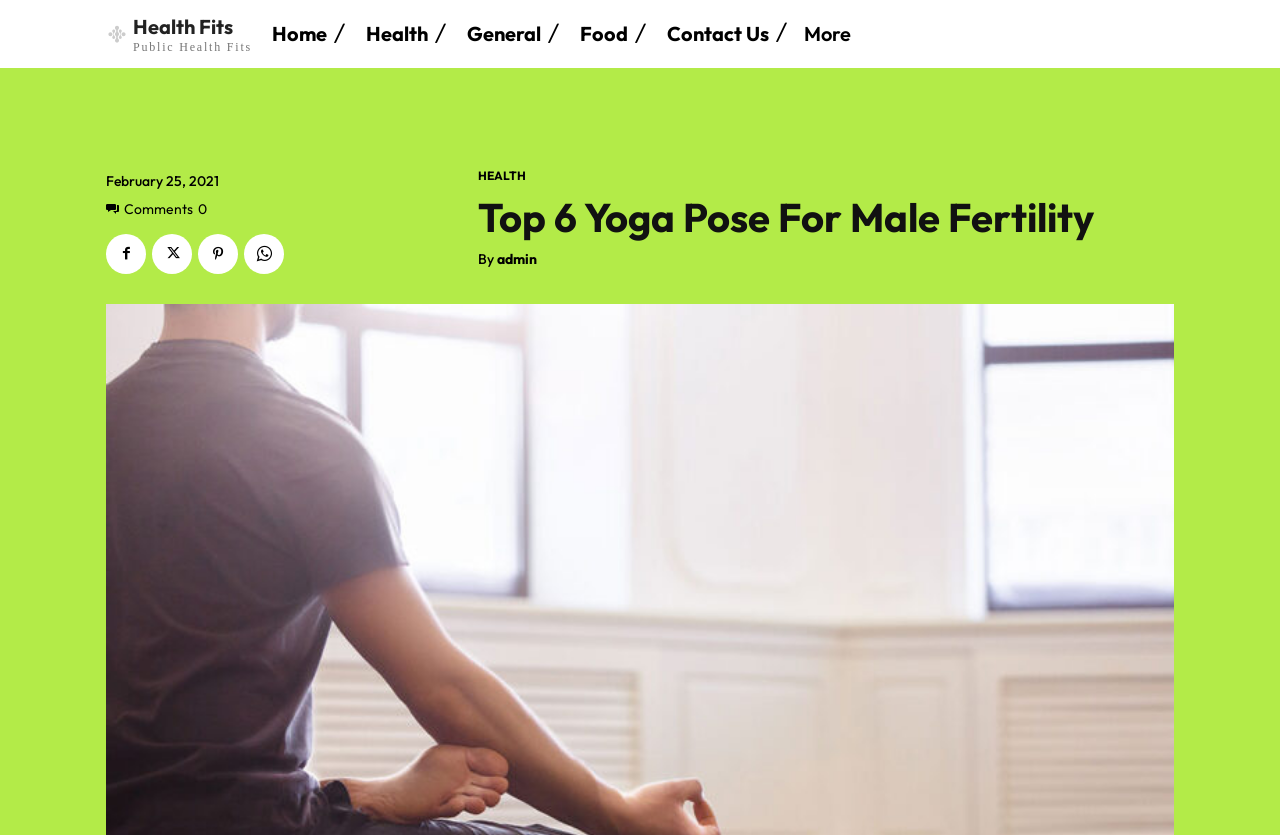Identify the bounding box coordinates for the region to click in order to carry out this instruction: "Visit the Health Fits Public Health Fits page". Provide the coordinates using four float numbers between 0 and 1, formatted as [left, top, right, bottom].

[0.083, 0.018, 0.197, 0.063]